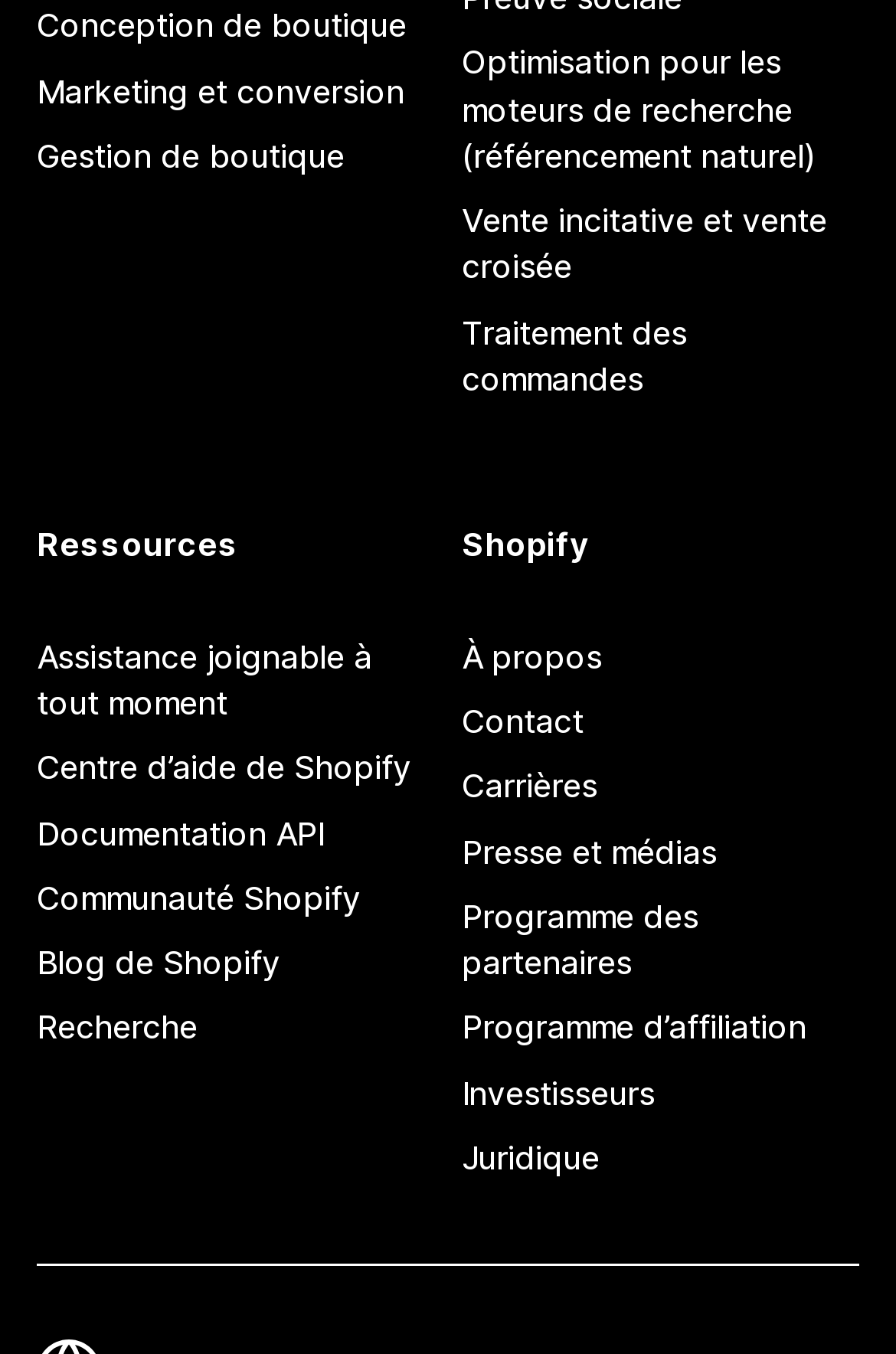Indicate the bounding box coordinates of the clickable region to achieve the following instruction: "Enter first name."

None